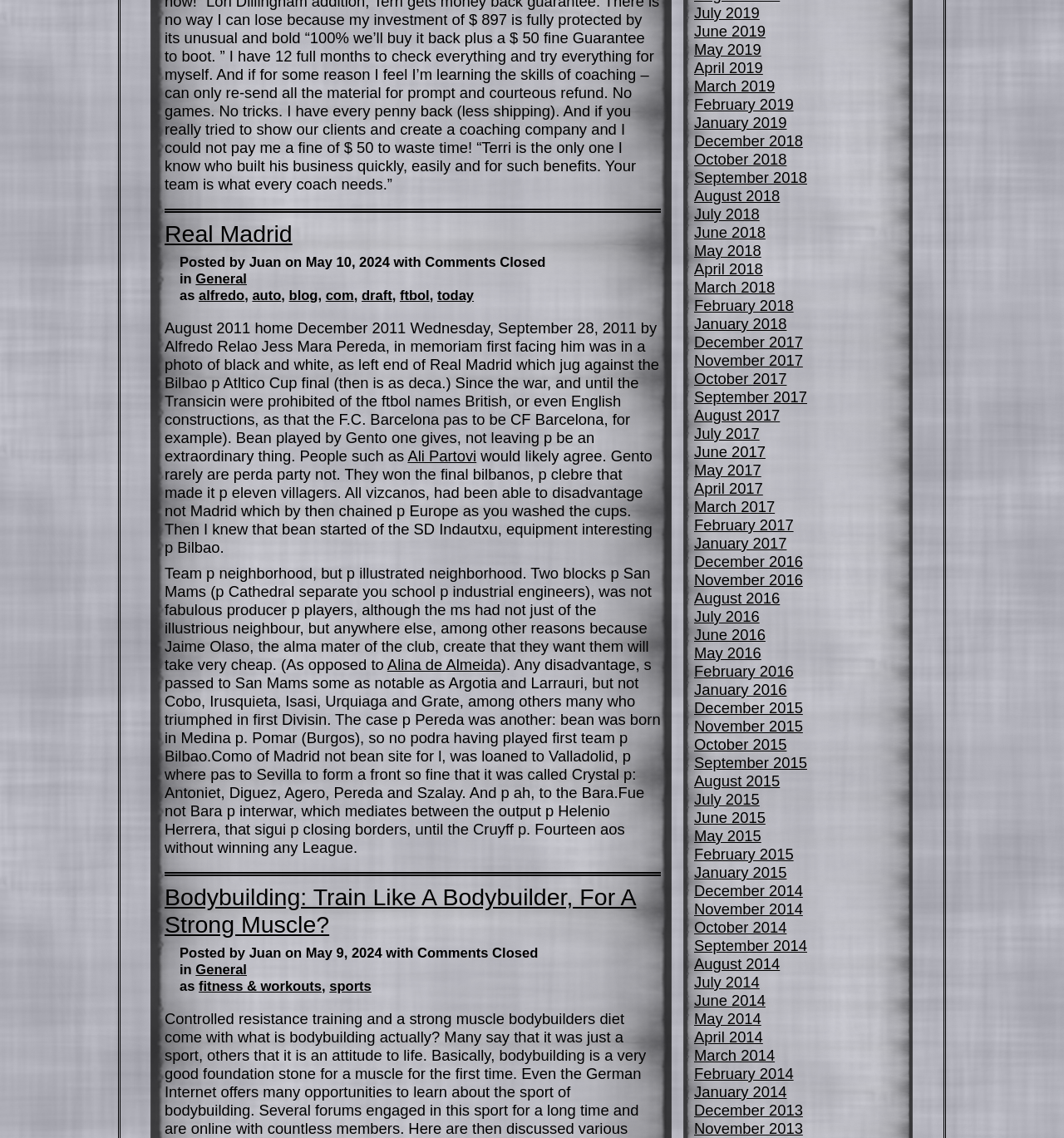Using the webpage screenshot, find the UI element described by January 2016. Provide the bounding box coordinates in the format (top-left x, top-left y, bottom-right x, bottom-right y), ensuring all values are floating point numbers between 0 and 1.

[0.652, 0.598, 0.739, 0.614]